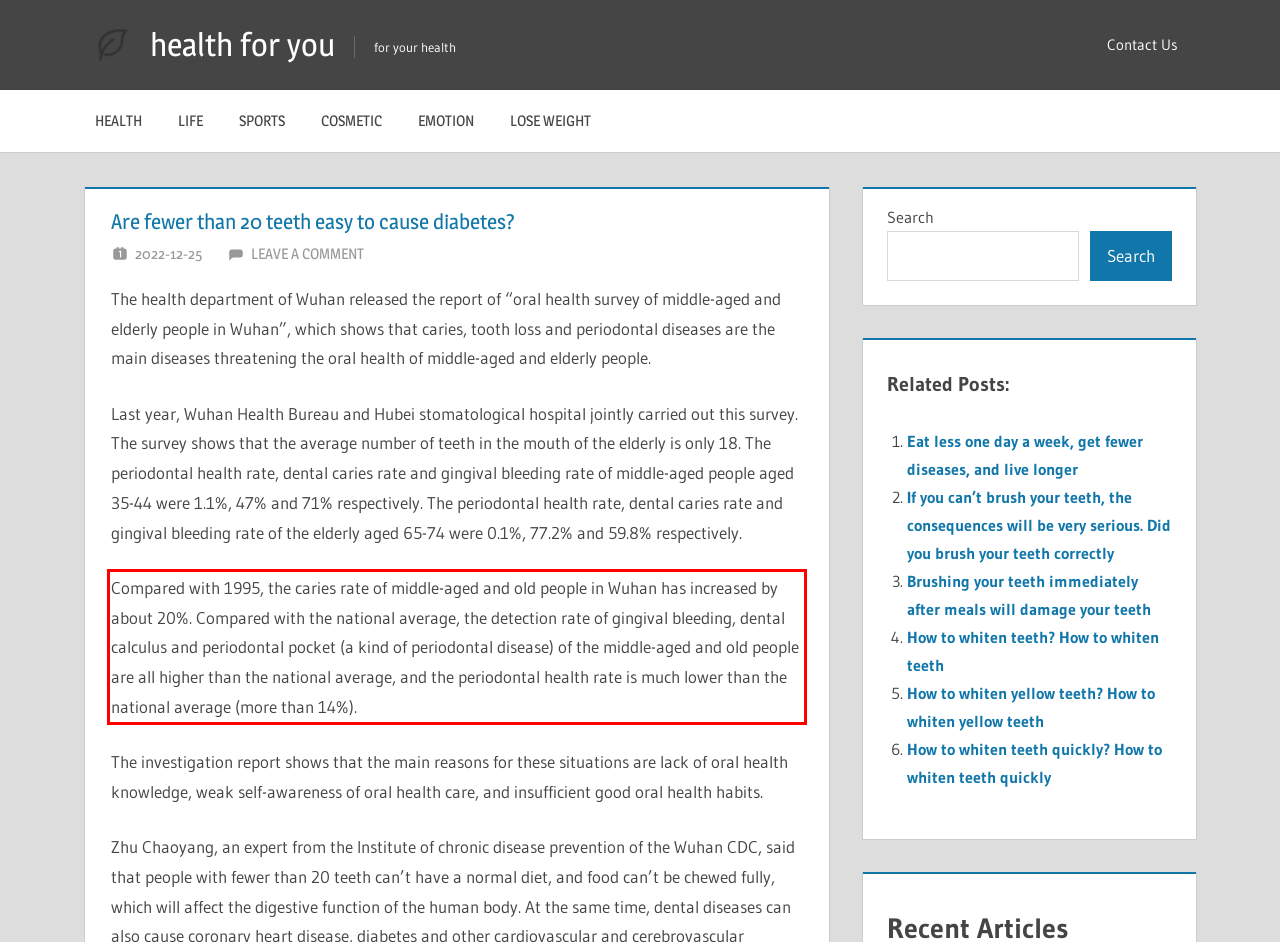In the screenshot of the webpage, find the red bounding box and perform OCR to obtain the text content restricted within this red bounding box.

Compared with 1995, the caries rate of middle-aged and old people in Wuhan has increased by about 20%. Compared with the national average, the detection rate of gingival bleeding, dental calculus and periodontal pocket (a kind of periodontal disease) of the middle-aged and old people are all higher than the national average, and the periodontal health rate is much lower than the national average (more than 14%).